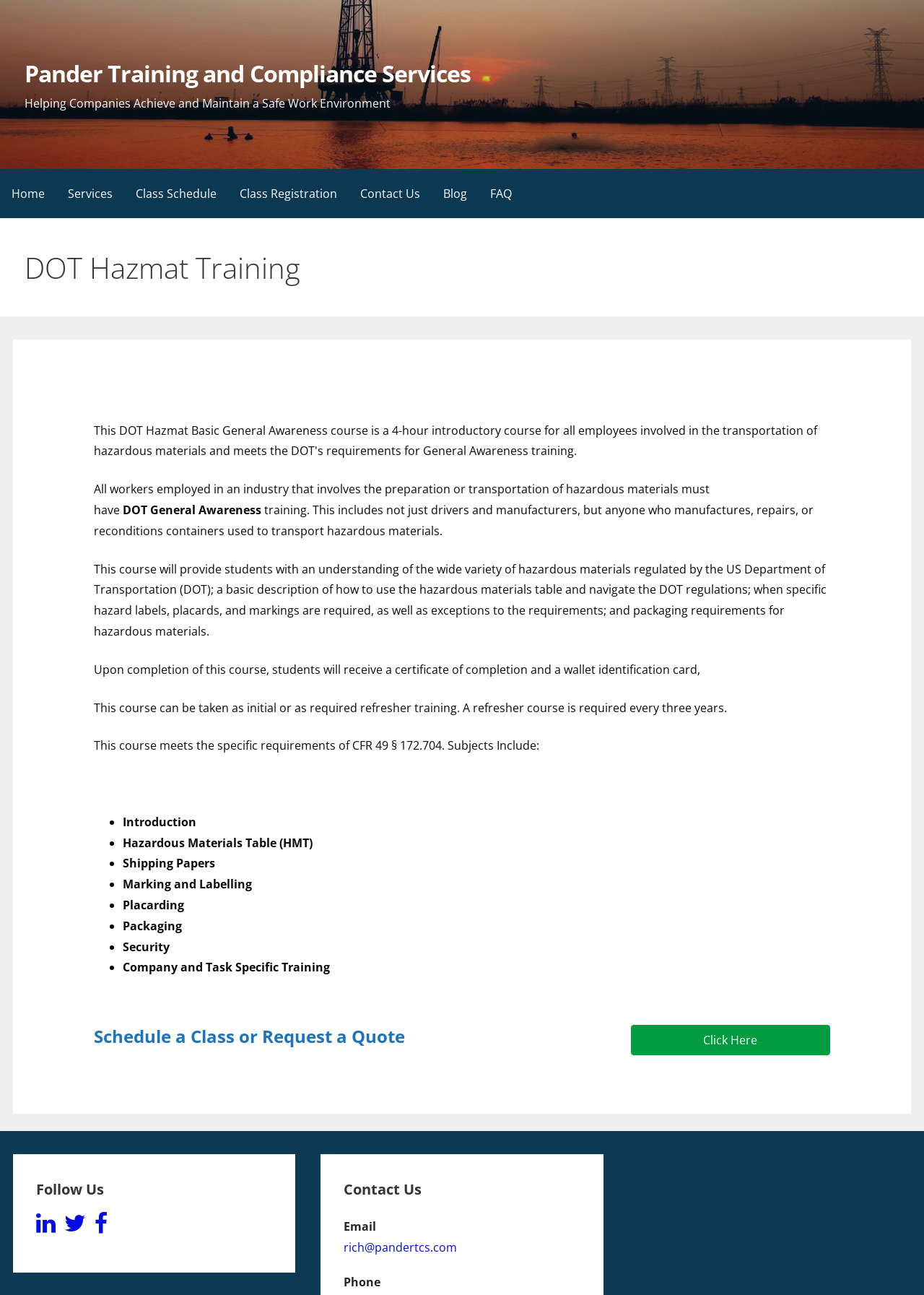Determine the bounding box coordinates of the clickable region to carry out the instruction: "Click on Contact Us".

[0.377, 0.131, 0.467, 0.168]